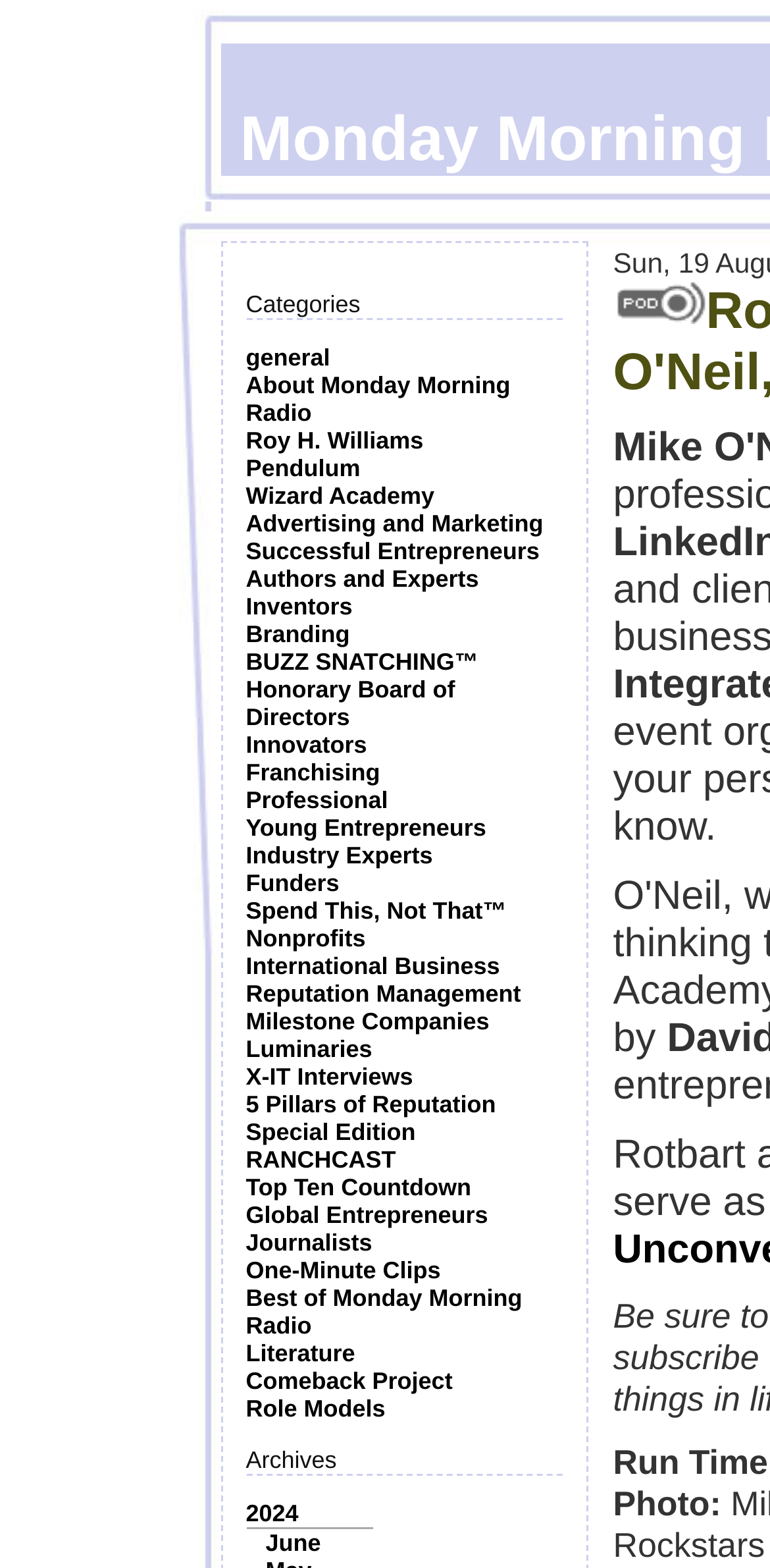Provide an in-depth caption for the elements present on the webpage.

The webpage is about Monday Morning Radio, a platform that features interviews with successful entrepreneurs, authors, experts, and innovators. At the top, there is a title "Monday Morning Radio : Rock the (Business) World: Meet Mike O'Neil, LinkedIn Superstar". 

Below the title, there is a section with a label "Categories" followed by a list of 34 links, each representing a category such as "general", "About Monday Morning Radio", "Roy H. Williams", "Pendulum", and so on. These links are aligned vertically and occupy the left side of the page.

To the right of the categories section, there is an image with a caption "Photo:". The image is positioned near the top of the page.

At the bottom of the page, there is a section labeled "Archives" followed by two links, "2024" and "June". These links are positioned below the categories section and are aligned vertically.

Overall, the webpage appears to be a directory or an archive of interviews and articles categorized by topic, with a prominent image on the right side.